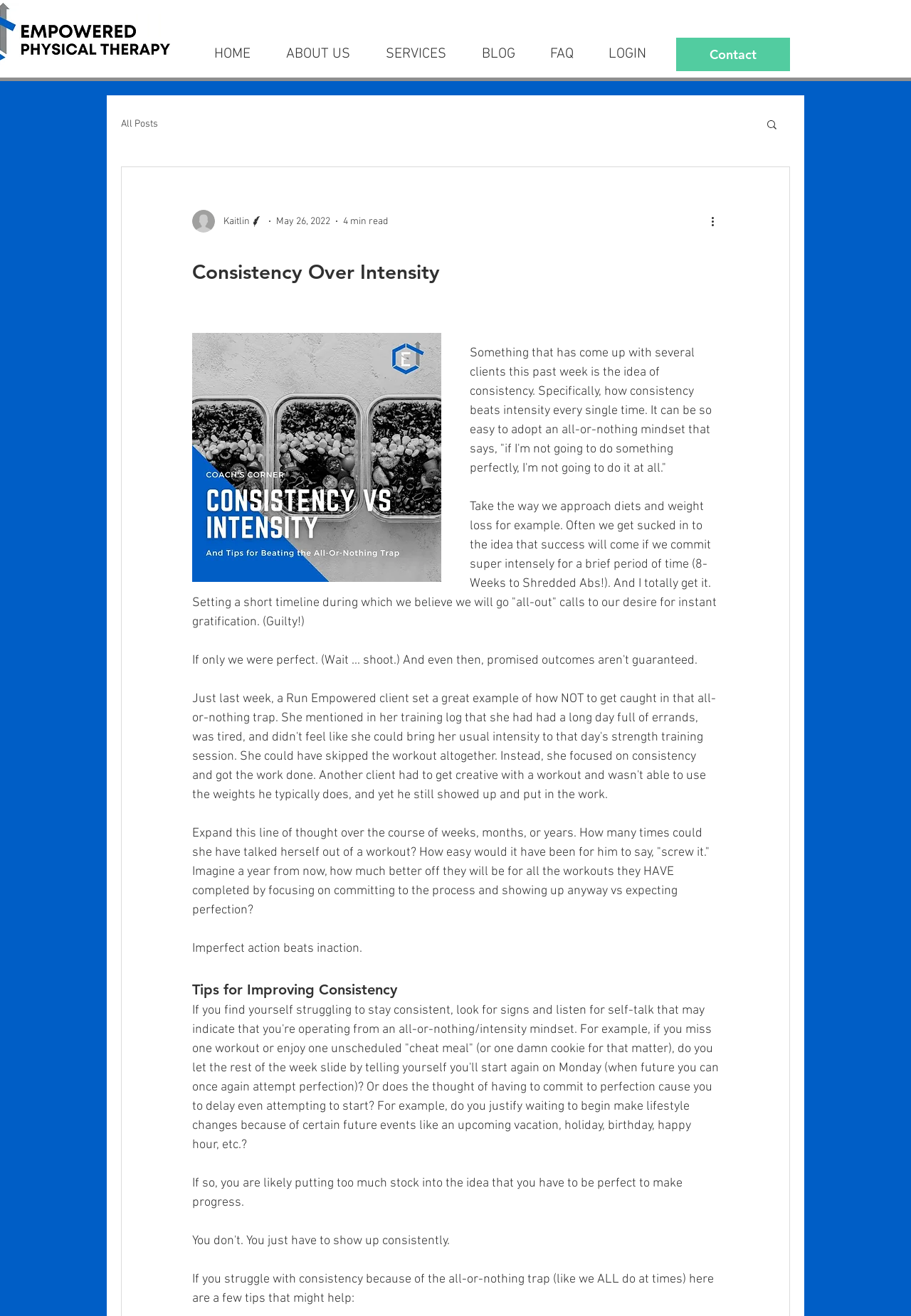Provide your answer to the question using just one word or phrase: What is the color of the incomplete scores in the radar graph?

red